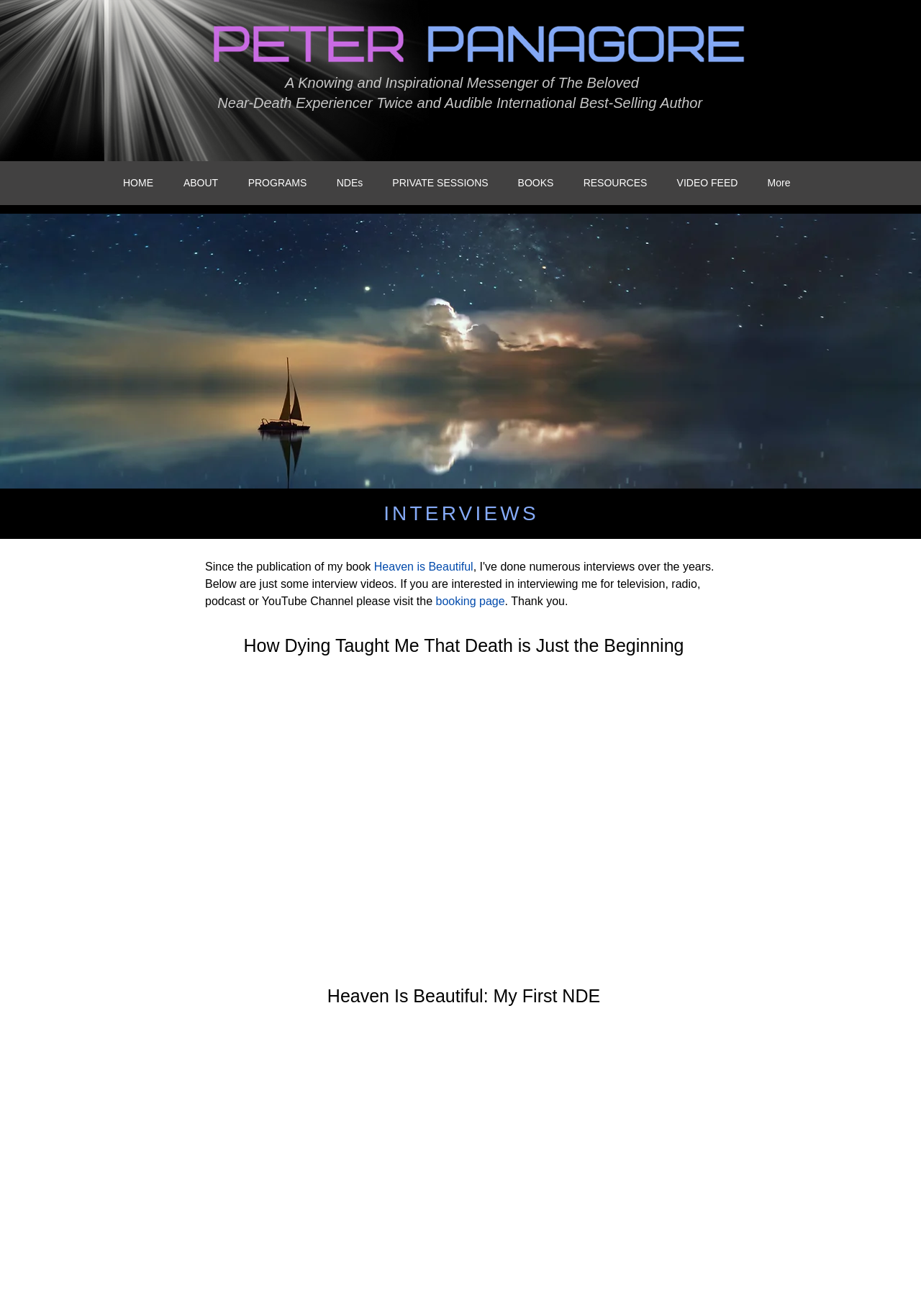Locate the bounding box coordinates of the area to click to fulfill this instruction: "Read the Heaven is Beautiful book". The bounding box should be presented as four float numbers between 0 and 1, in the order [left, top, right, bottom].

[0.406, 0.426, 0.514, 0.435]